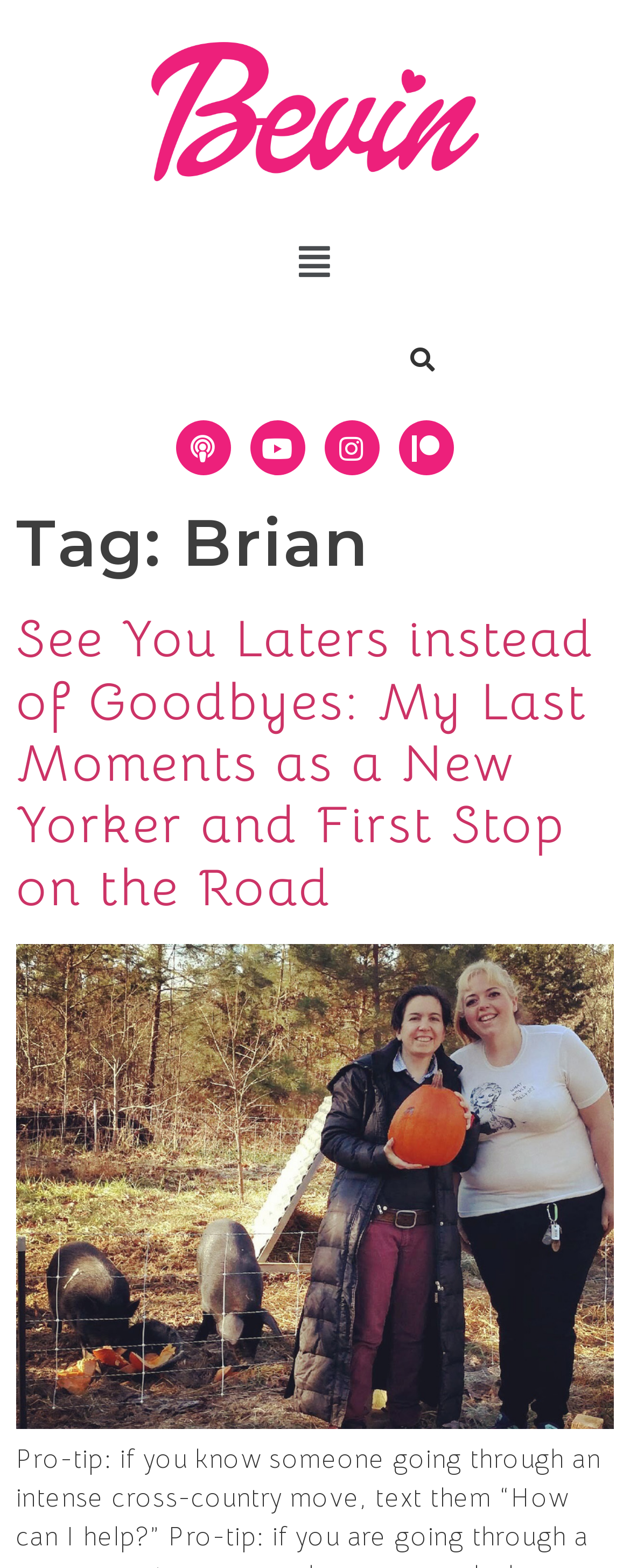Pinpoint the bounding box coordinates for the area that should be clicked to perform the following instruction: "Visit the podcast page".

[0.279, 0.268, 0.367, 0.303]